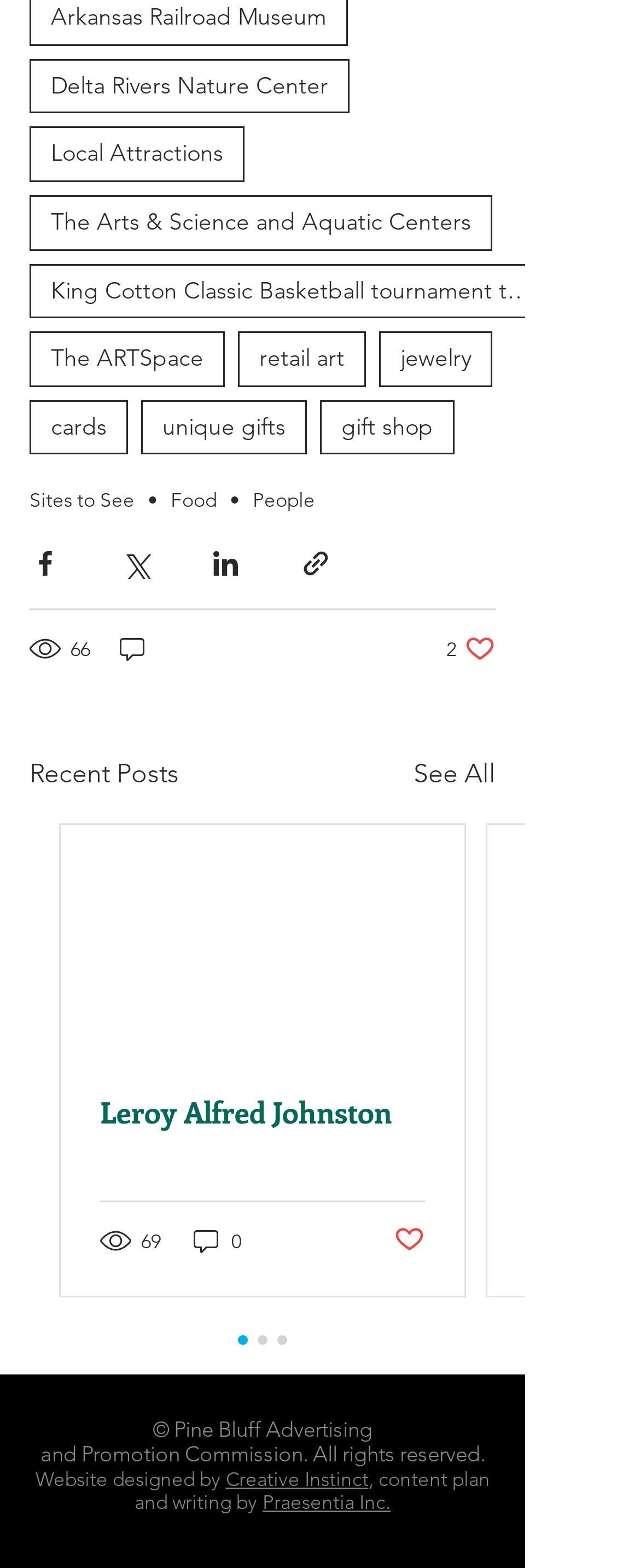Please determine the bounding box coordinates of the element to click in order to execute the following instruction: "Visit Delta Rivers Nature Center". The coordinates should be four float numbers between 0 and 1, specified as [left, top, right, bottom].

[0.046, 0.037, 0.546, 0.073]